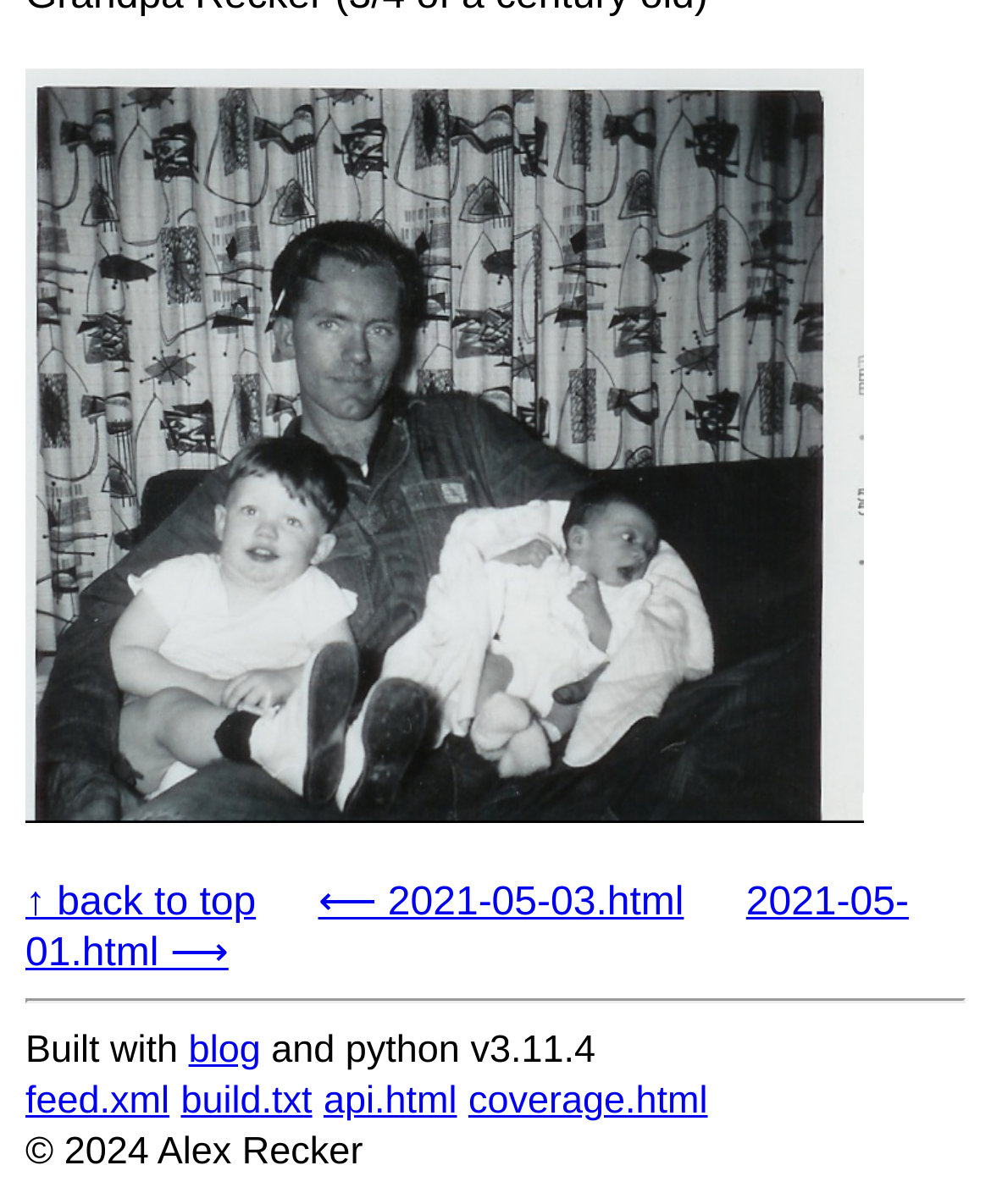Answer the following query with a single word or phrase:
What is the copyright year of the website?

2024